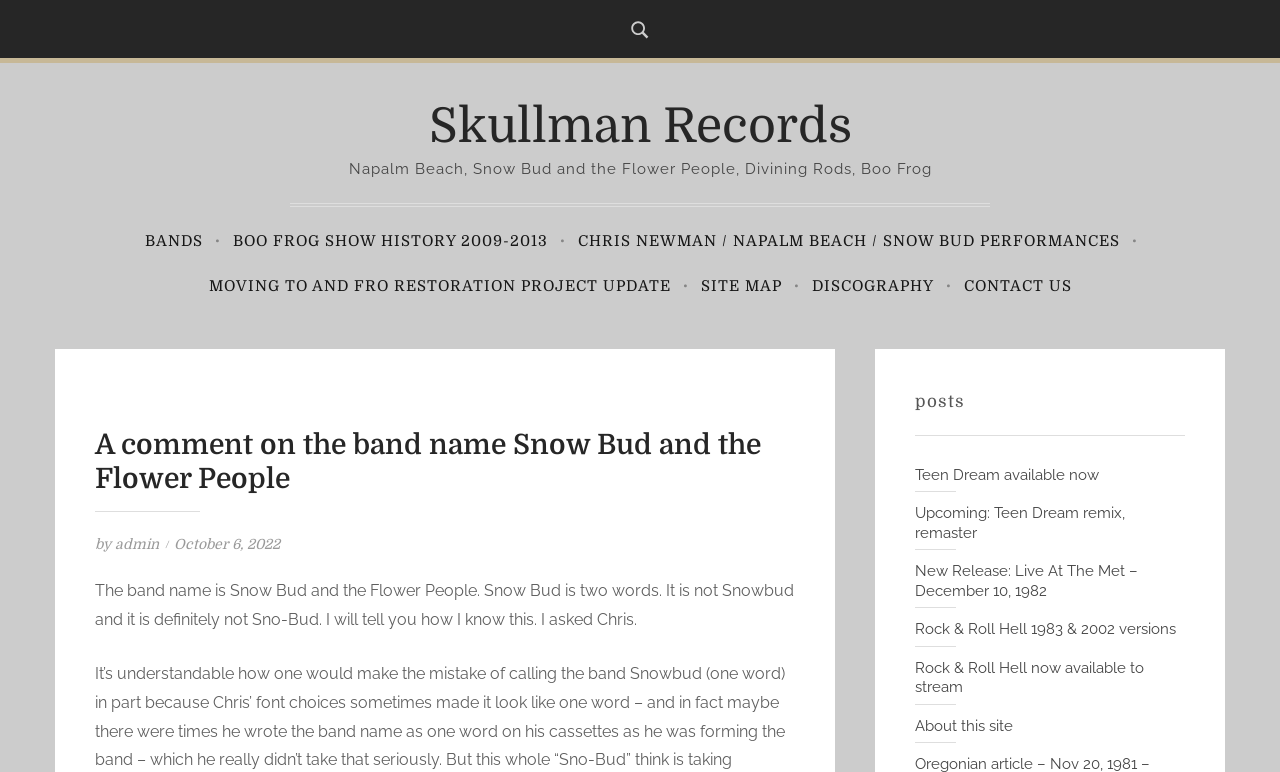What is the name of the band being discussed?
Please give a detailed and thorough answer to the question, covering all relevant points.

I determined the answer by looking at the header of the webpage, which mentions 'A comment on the band name Snow Bud and the Flower People'. This suggests that the webpage is discussing the band Snow Bud and the Flower People.